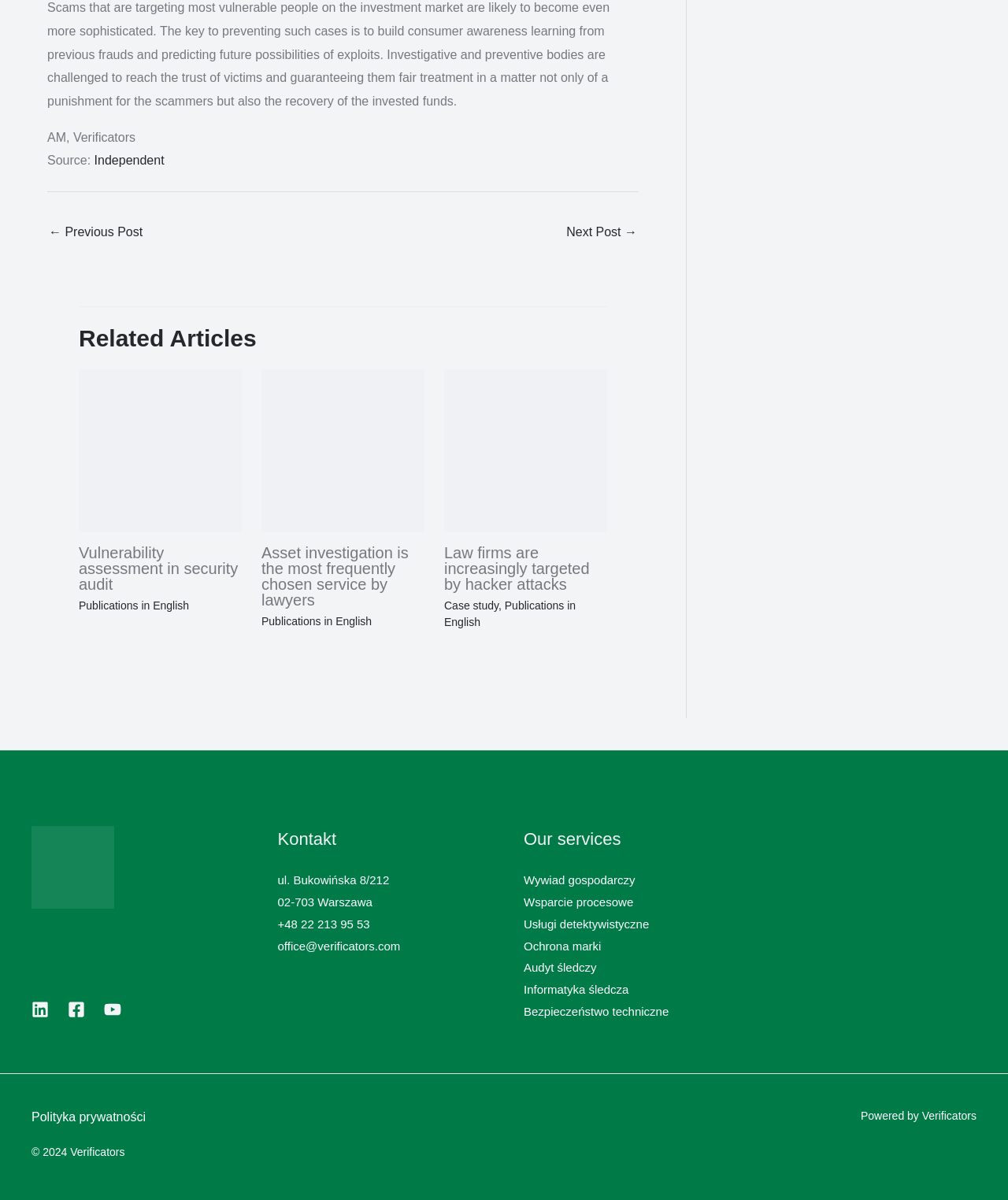What services does the company offer?
Using the visual information, respond with a single word or phrase.

Various services including economic interview and detective services